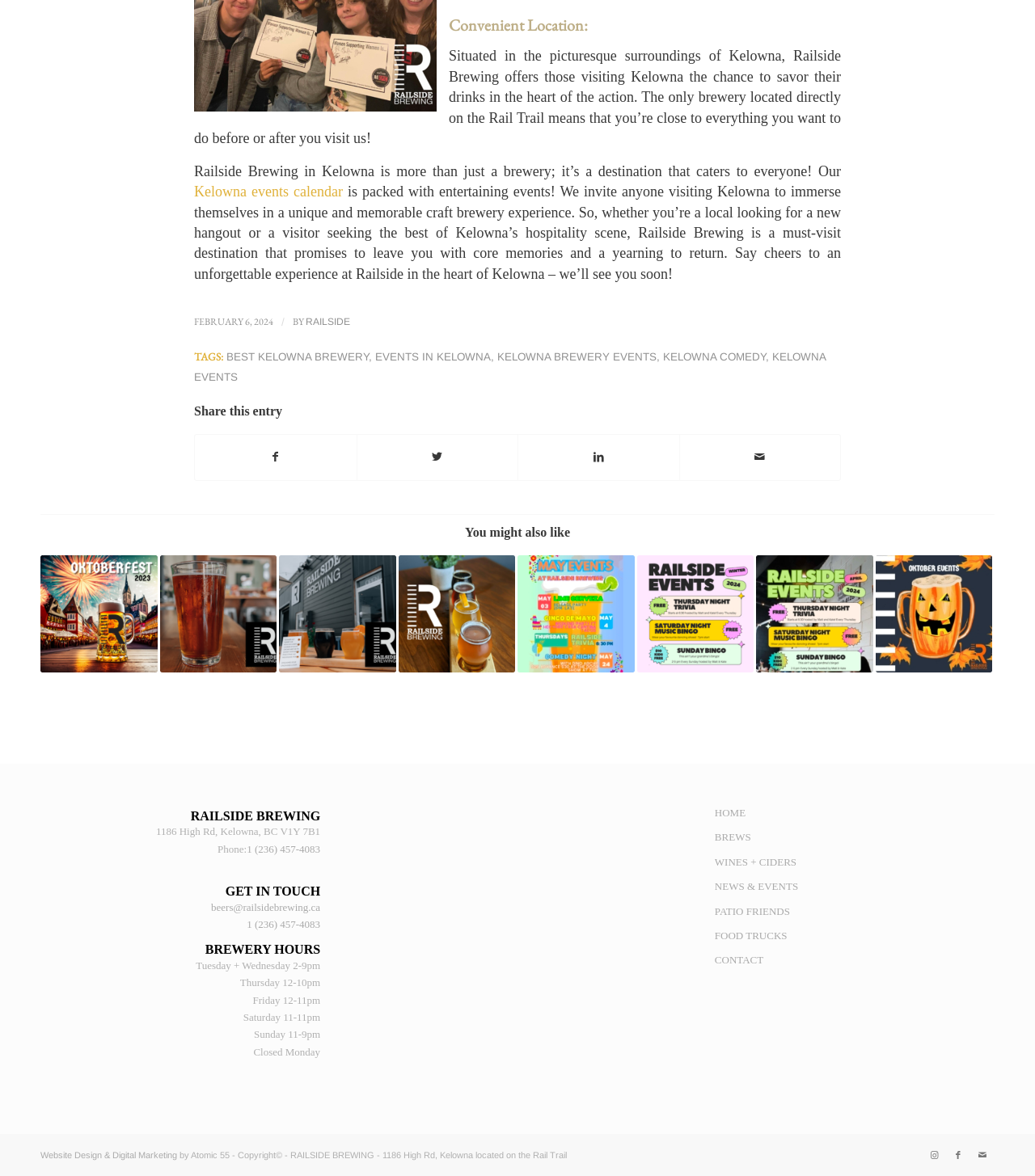Determine the bounding box coordinates of the clickable element to complete this instruction: "Share this entry on Facebook". Provide the coordinates in the format of four float numbers between 0 and 1, [left, top, right, bottom].

[0.188, 0.37, 0.344, 0.408]